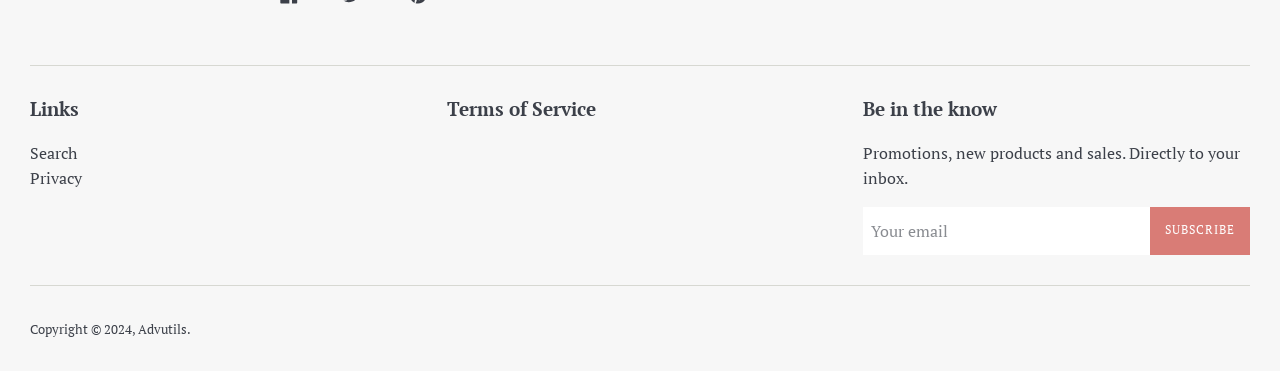Can you give a comprehensive explanation to the question given the content of the image?
How many links are present in the top section?

The top section contains two links, 'Search' and 'Privacy', which are located next to the 'Links' heading.